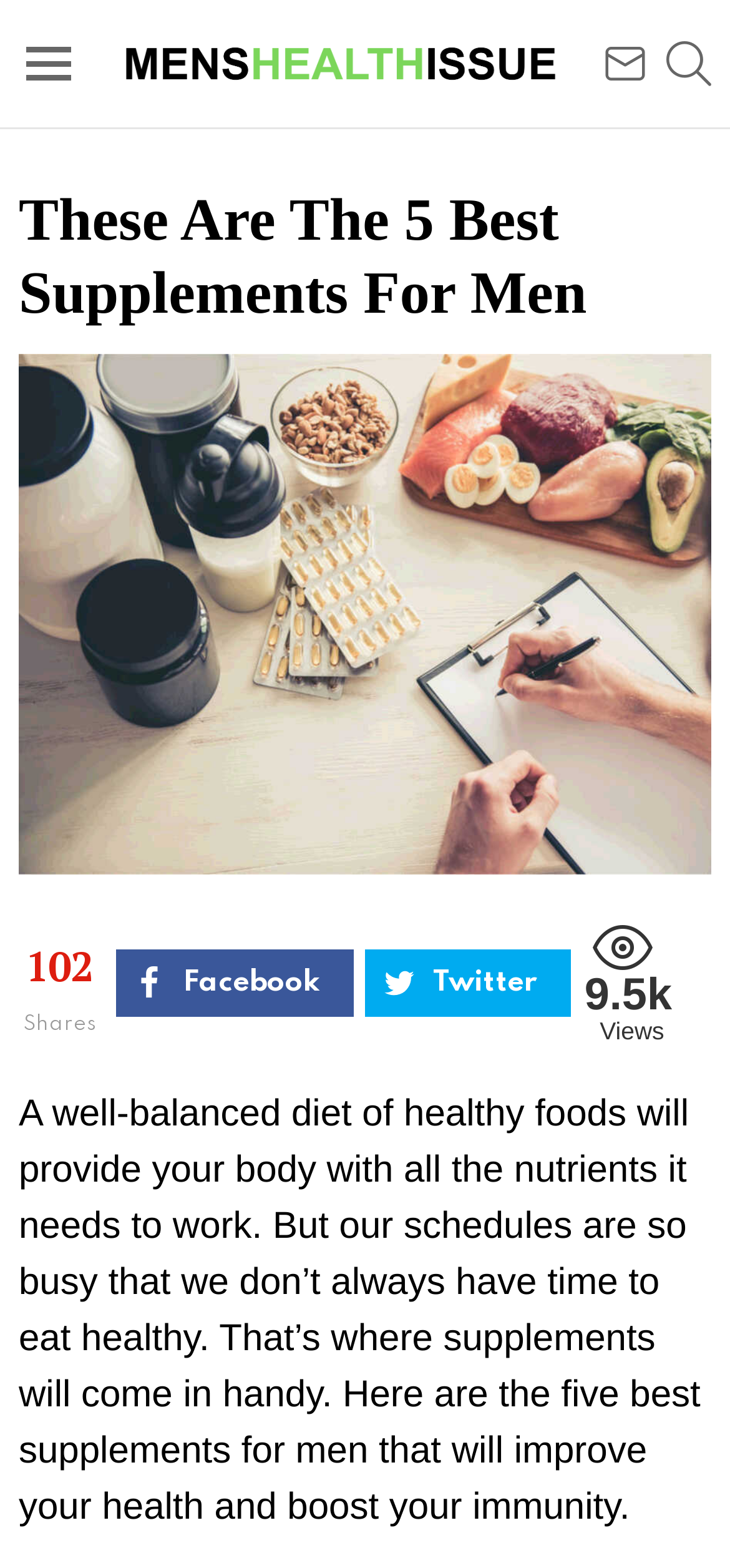How many best supplements are listed in this webpage?
Look at the image and respond to the question as thoroughly as possible.

The heading 'These Are The 5 Best Supplements For Men' suggests that the webpage lists five supplements that are considered the best for men's health.